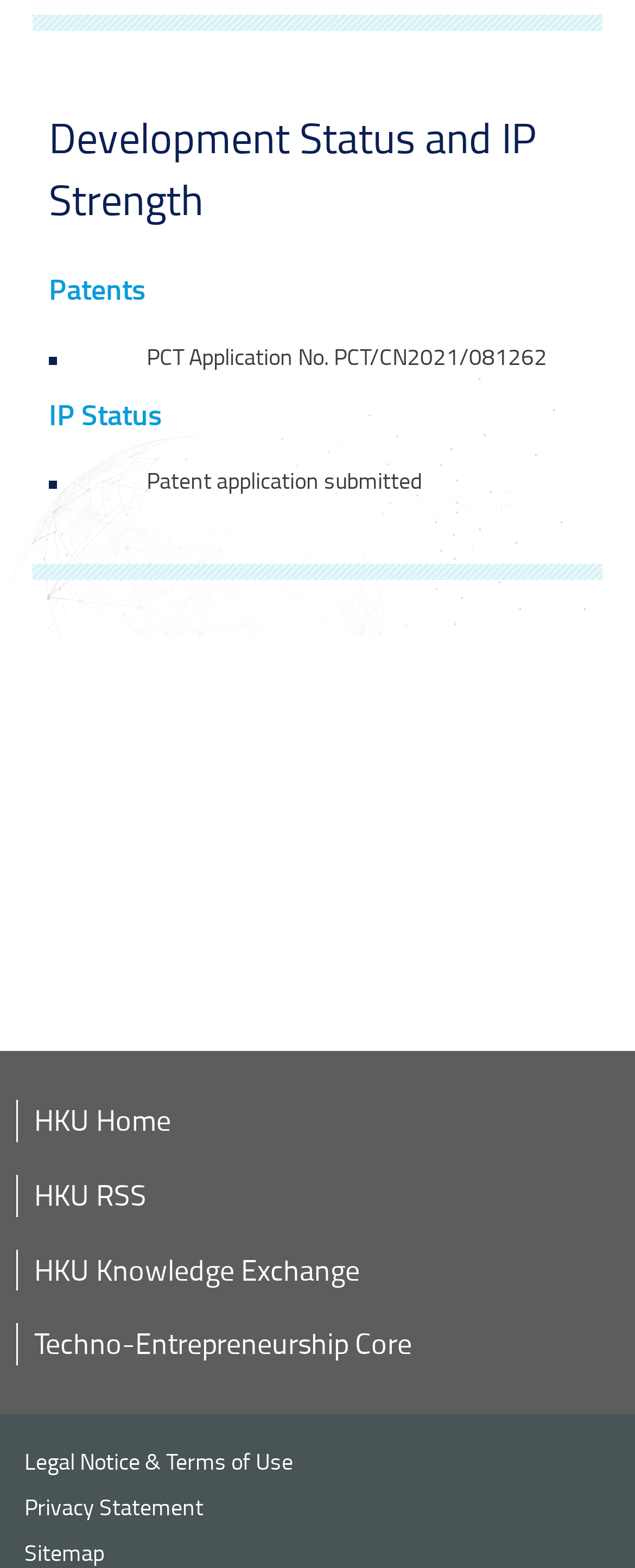Given the description: "HKU Knowledge Exchange", determine the bounding box coordinates of the UI element. The coordinates should be formatted as four float numbers between 0 and 1, [left, top, right, bottom].

[0.054, 0.797, 0.567, 0.822]